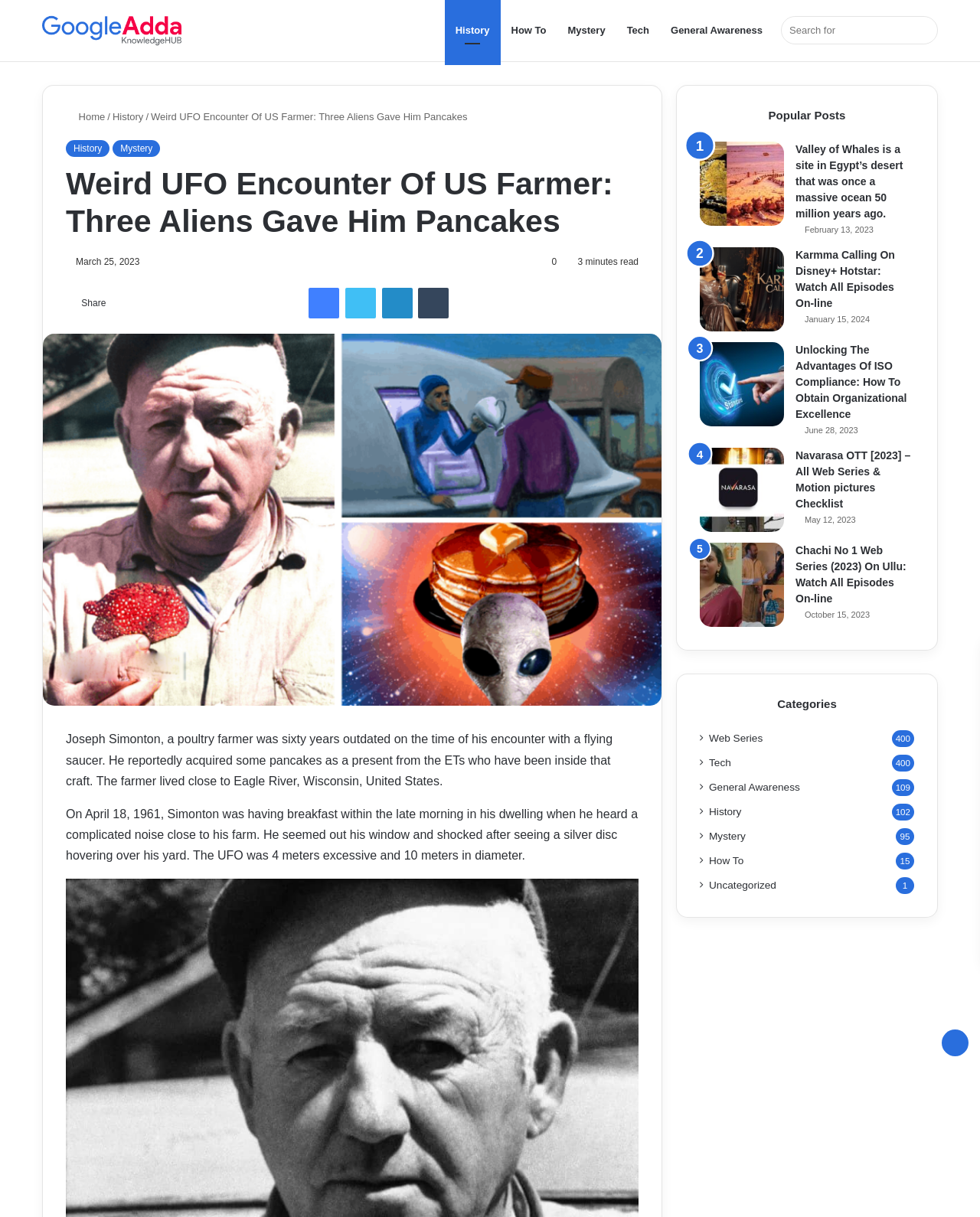Please provide the bounding box coordinates for the element that needs to be clicked to perform the following instruction: "Go back to top". The coordinates should be given as four float numbers between 0 and 1, i.e., [left, top, right, bottom].

[0.961, 0.846, 0.988, 0.868]